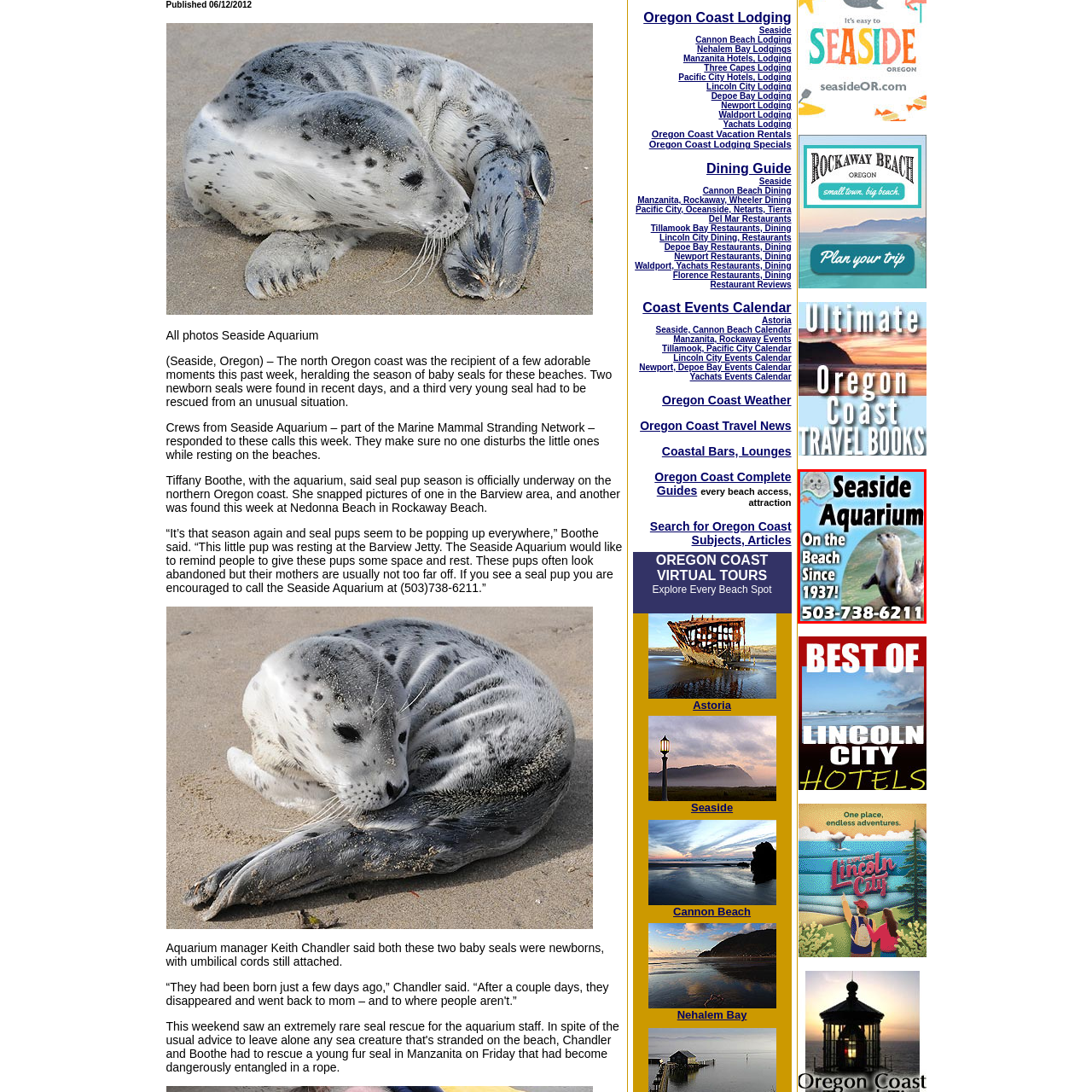Look at the area marked with a blue rectangle, What type of animal is featured in the foreground? 
Provide your answer using a single word or phrase.

Seal